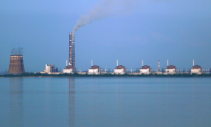Detail every visible element in the image extensively.

The image depicts the Zaporizhzhya nuclear power plant, a significant facility situated in Ukraine. The plant is seen against a serene backdrop, with its cooling towers and several reactor buildings prominently displayed. A plume of smoke rises from one of the tall structures, indicative of the plant's operations. This image connects to the ongoing discussions surrounding the plant, especially in light of recent reports regarding Russia's plans to restart operations at the facility amid the ongoing conflict in Ukraine. Concerns about potential nuclear safety risks have emerged, highlighting the intersecting issues of energy, warfare, and environmental safeguards in a volatile region. The date associated with this coverage is April 26, 2024, reflecting the urgency and significance of the matter in current geopolitical contexts.